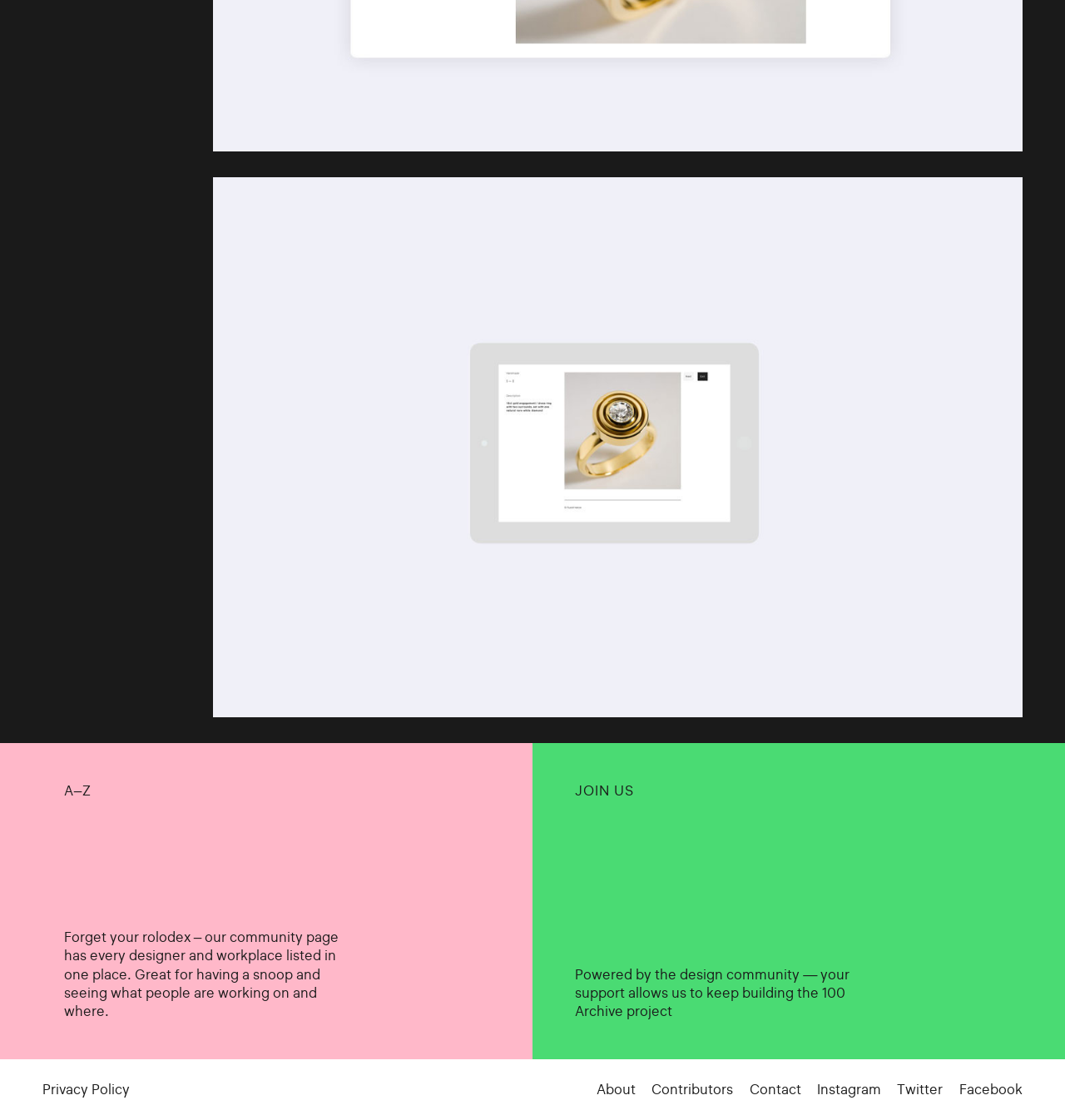Please pinpoint the bounding box coordinates for the region I should click to adhere to this instruction: "Learn about the 100 Archive project".

[0.52, 0.663, 0.98, 0.946]